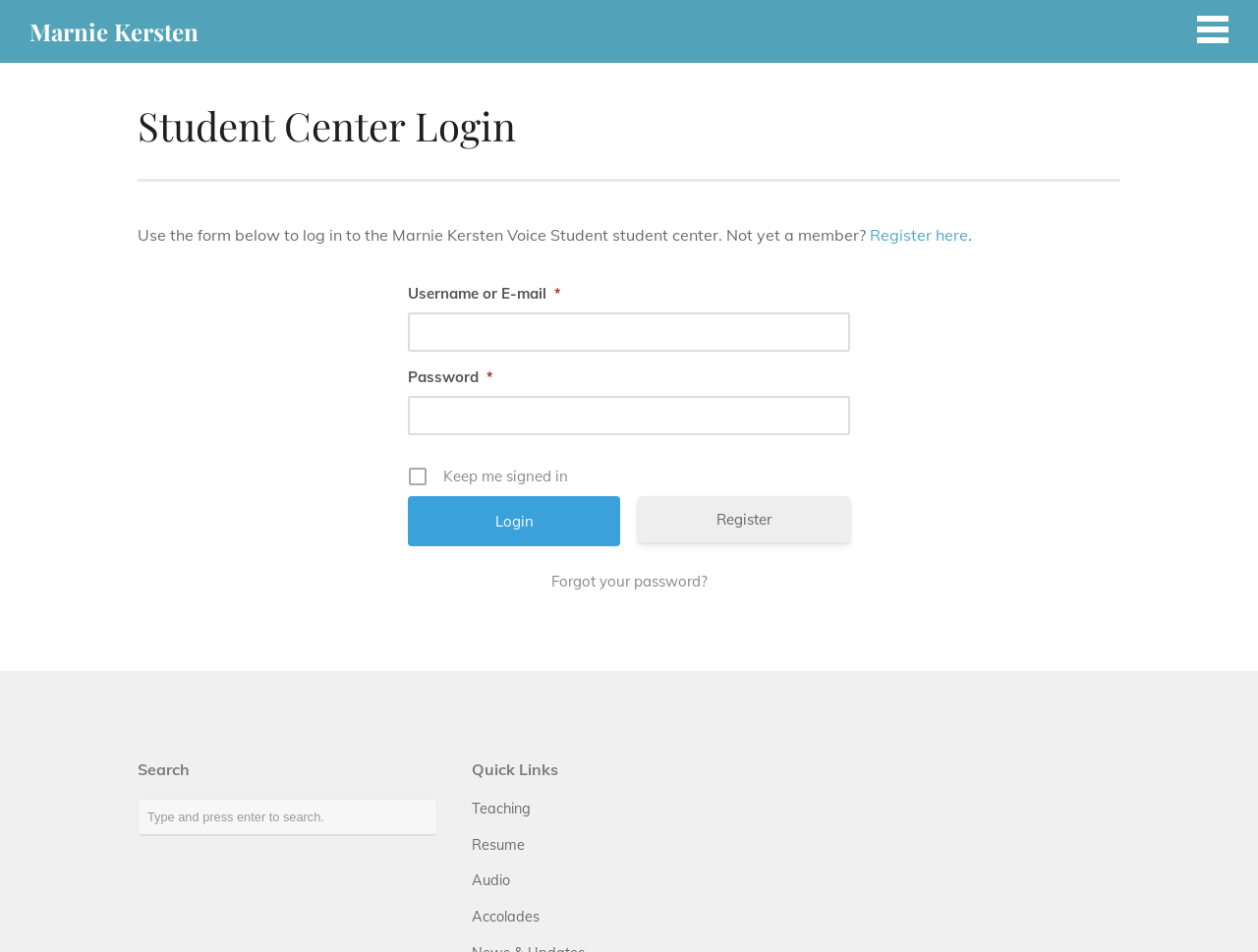Identify the main title of the webpage and generate its text content.

Student Center Login